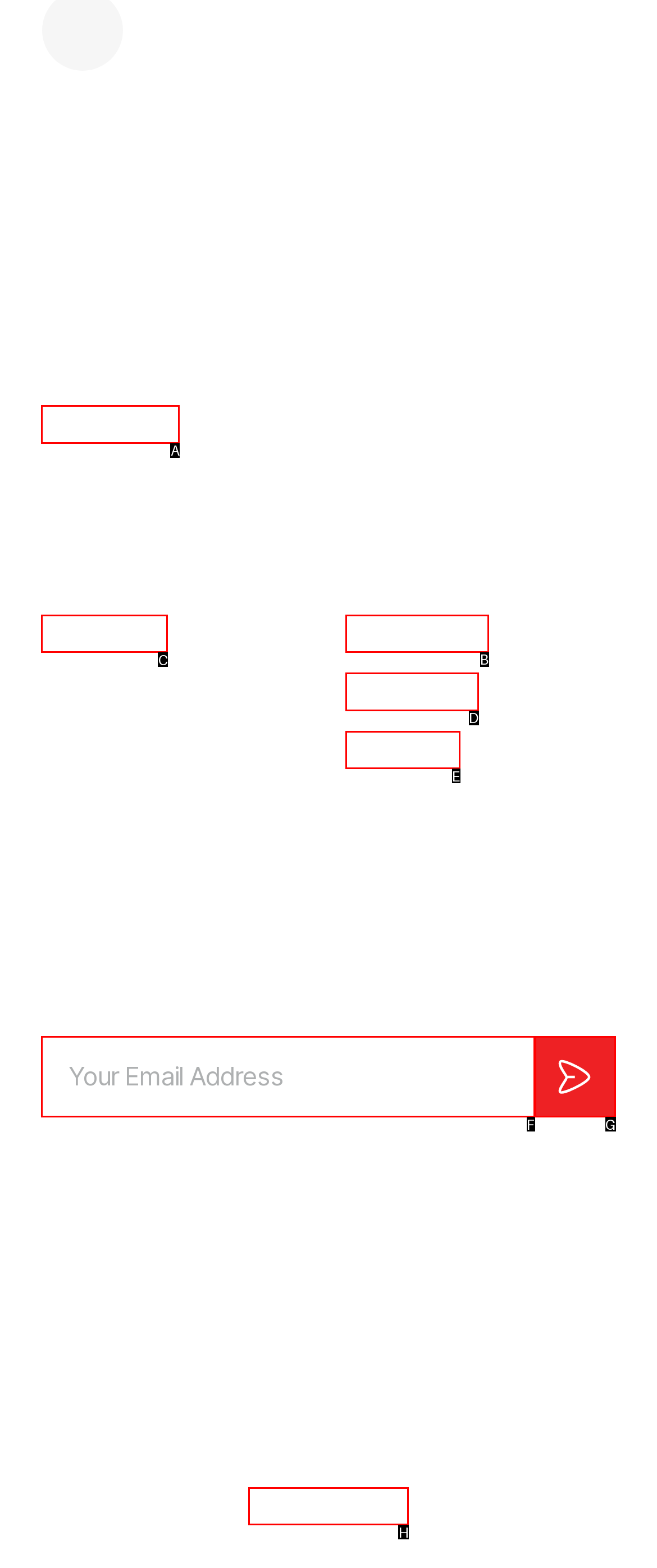Determine the right option to click to perform this task: Read about who we are
Answer with the correct letter from the given choices directly.

B